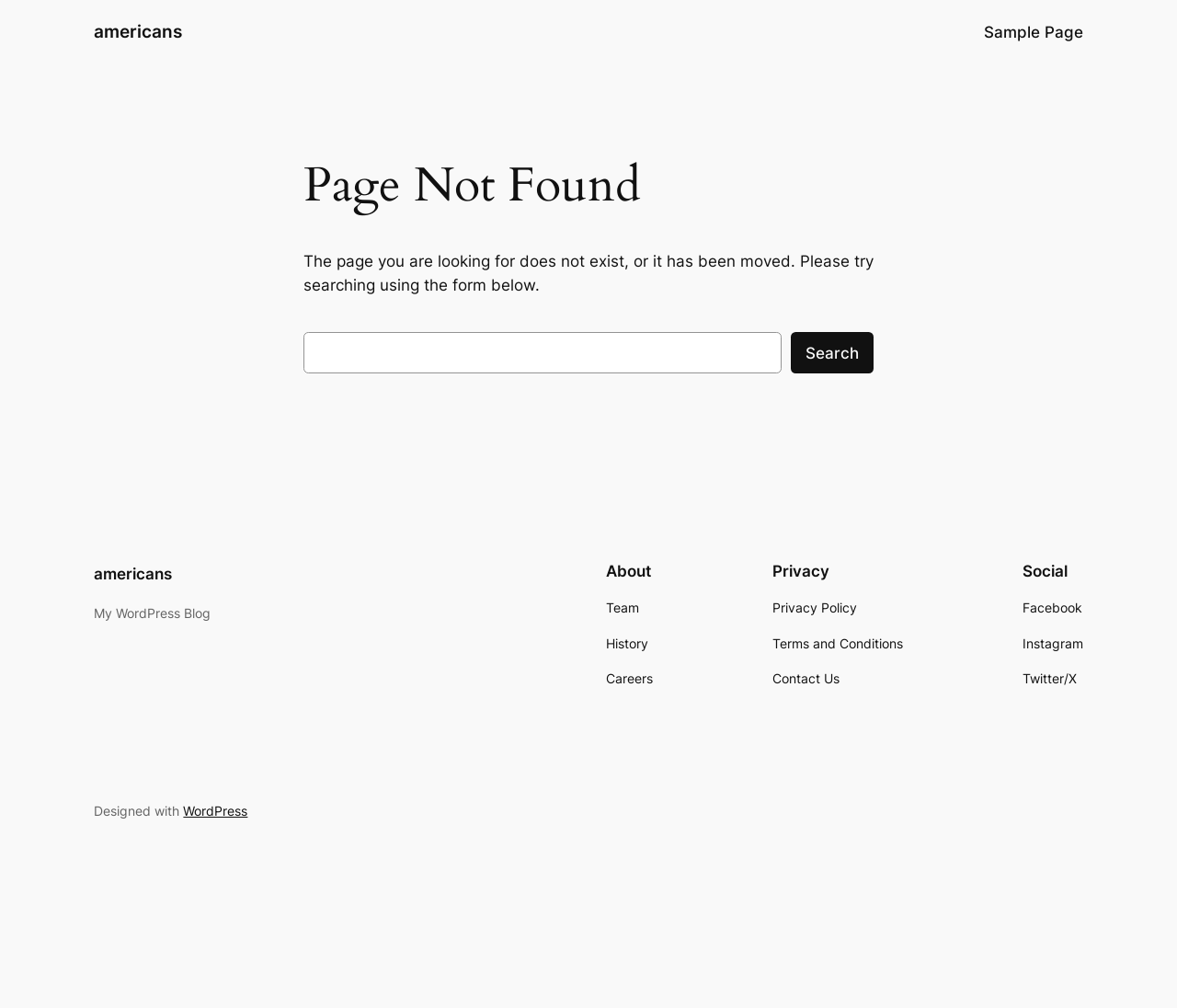Identify the bounding box coordinates of the clickable section necessary to follow the following instruction: "Go to Sample Page". The coordinates should be presented as four float numbers from 0 to 1, i.e., [left, top, right, bottom].

[0.836, 0.02, 0.92, 0.044]